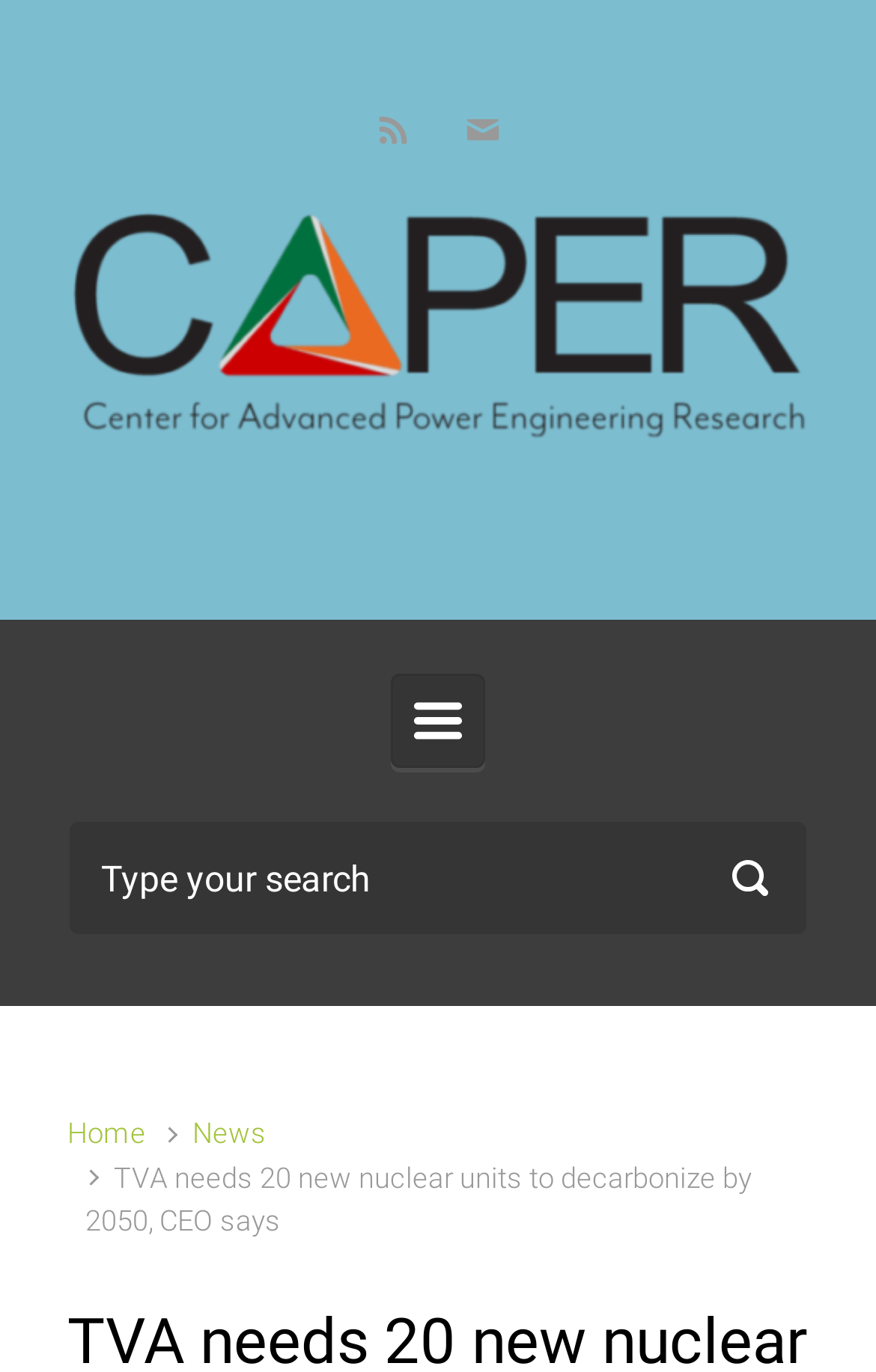Using the format (top-left x, top-left y, bottom-right x, bottom-right y), provide the bounding box coordinates for the described UI element. All values should be floating point numbers between 0 and 1: aria-label="Search" name="s" placeholder="Type your search"

[0.079, 0.6, 0.921, 0.682]